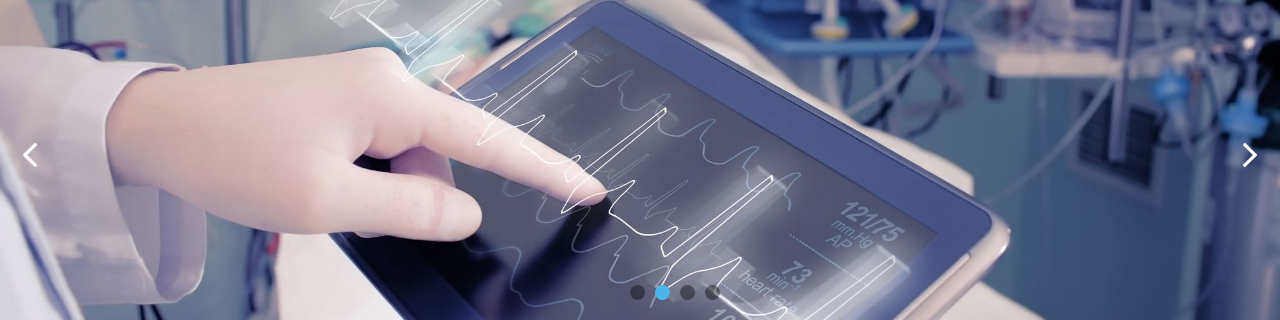Analyze the image and describe all the key elements you observe.

The image depicts a medical professional’s hand interacting with a digital display, showcasing vital sign readings such as blood pressure and heart rate. The touchscreen interface illustrates a series of waveform graphs, representing patient data in a clinical setting. The background suggests a hospital environment with medical equipment, emphasizing the scenario's technological aspect in patient monitoring. This visual captures the integration of advanced technology in healthcare, highlighting the crucial role of digital tools in enhancing patient care and monitoring.